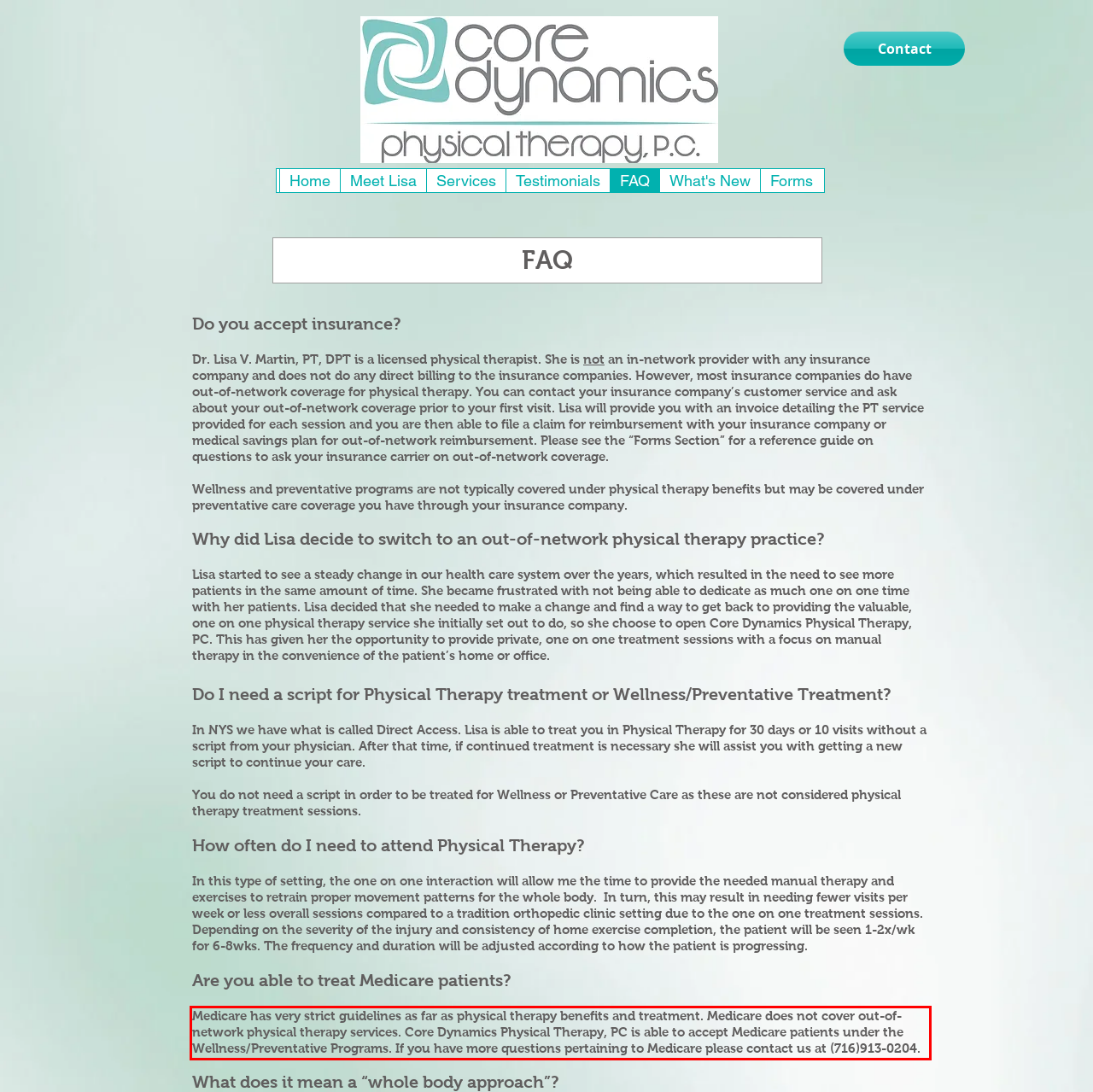Perform OCR on the text inside the red-bordered box in the provided screenshot and output the content.

Medicare has very strict guidelines as far as physical therapy benefits and treatment. Medicare does not cover out-of- network physical therapy services. Core Dynamics Physical Therapy, PC is able to accept Medicare patients under the Wellness/Preventative Programs. If you have more questions pertaining to Medicare please contact us at (716)913-0204.